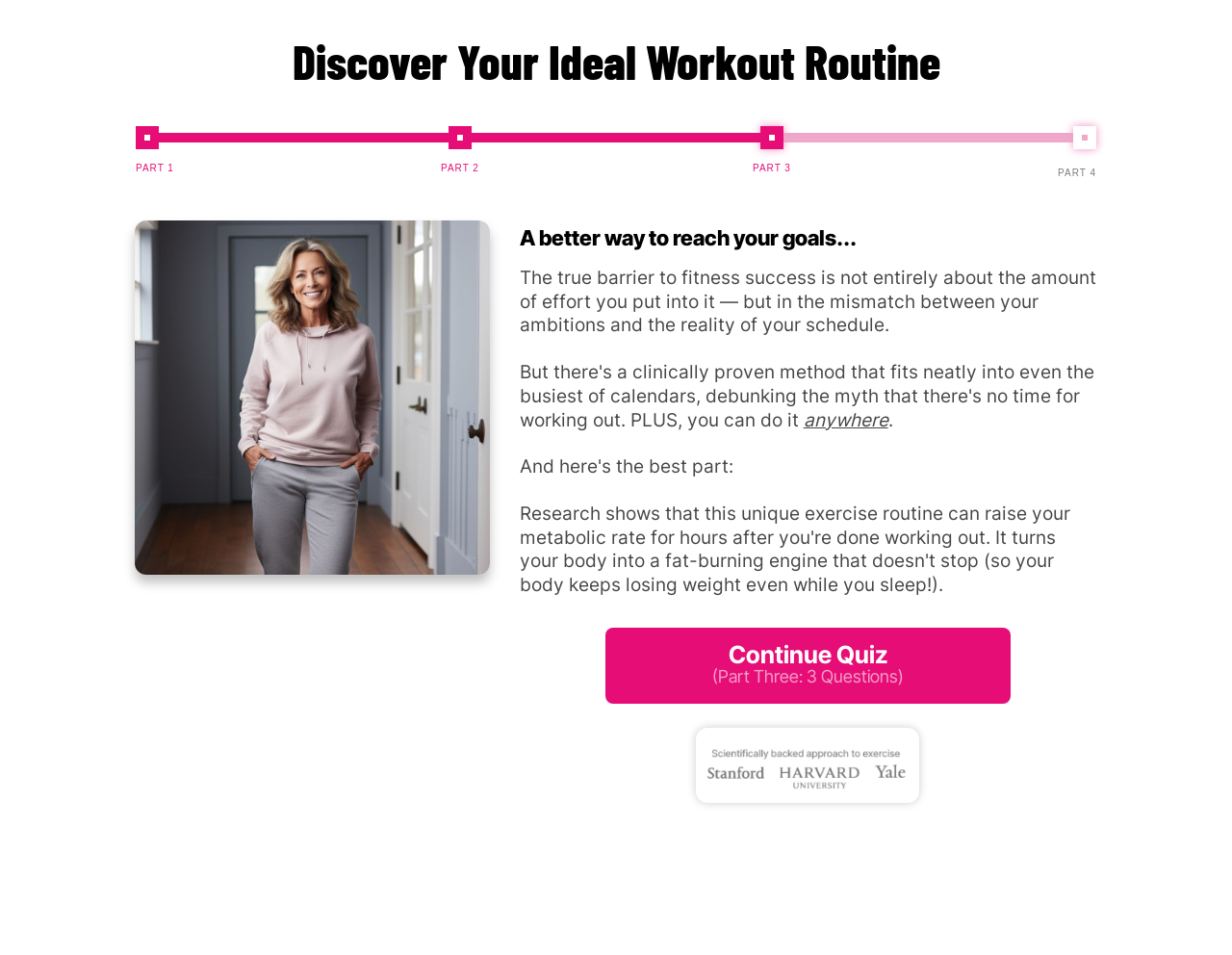How many questions are in Part Three?
Provide a fully detailed and comprehensive answer to the question.

The 'Continue Quiz' button is labeled as 'Part Three: 3 Questions', so there are 3 questions in Part Three.